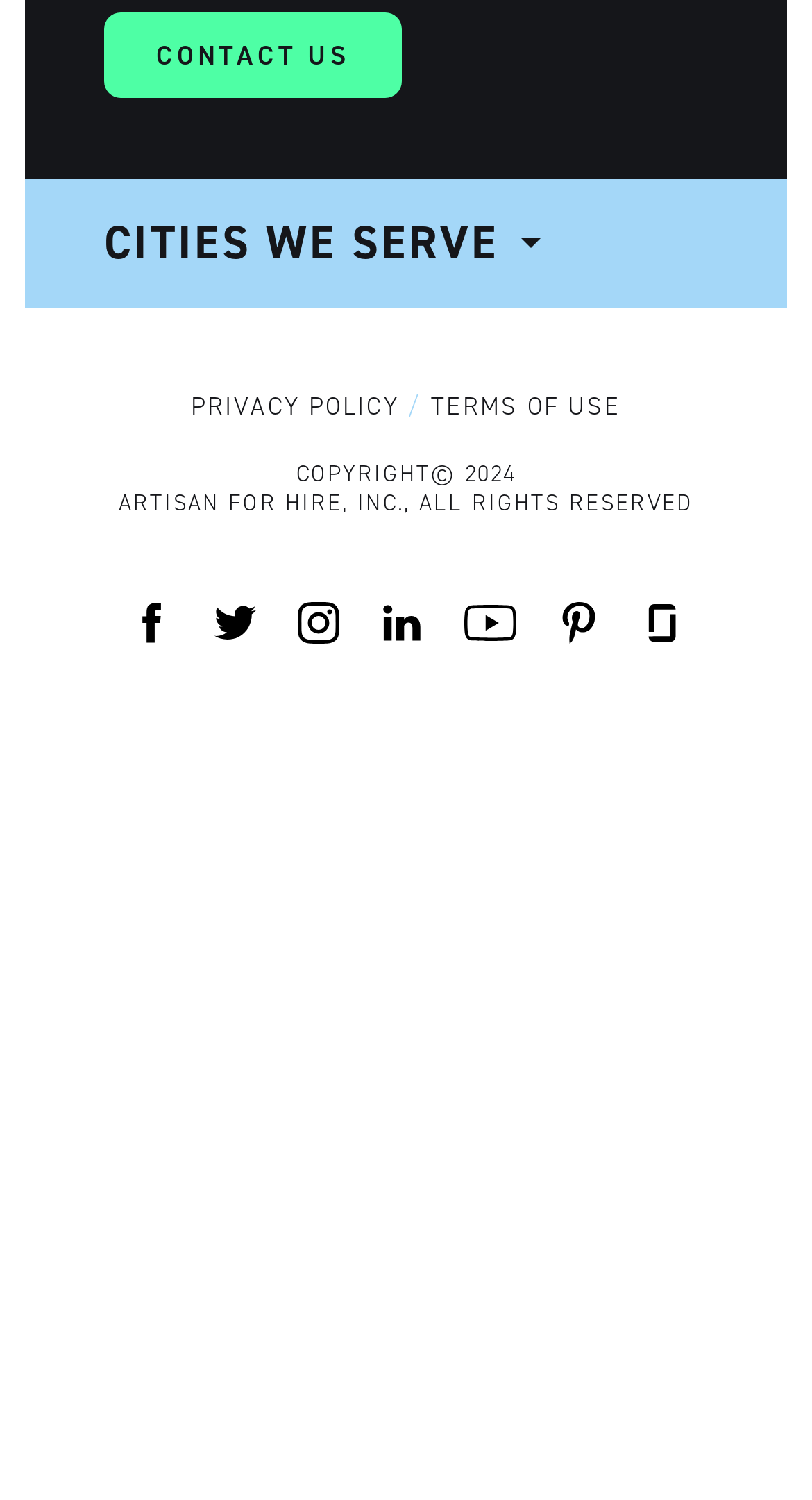Determine the bounding box coordinates of the clickable element to complete this instruction: "visit the contact us page". Provide the coordinates in the format of four float numbers between 0 and 1, [left, top, right, bottom].

[0.128, 0.008, 0.494, 0.065]